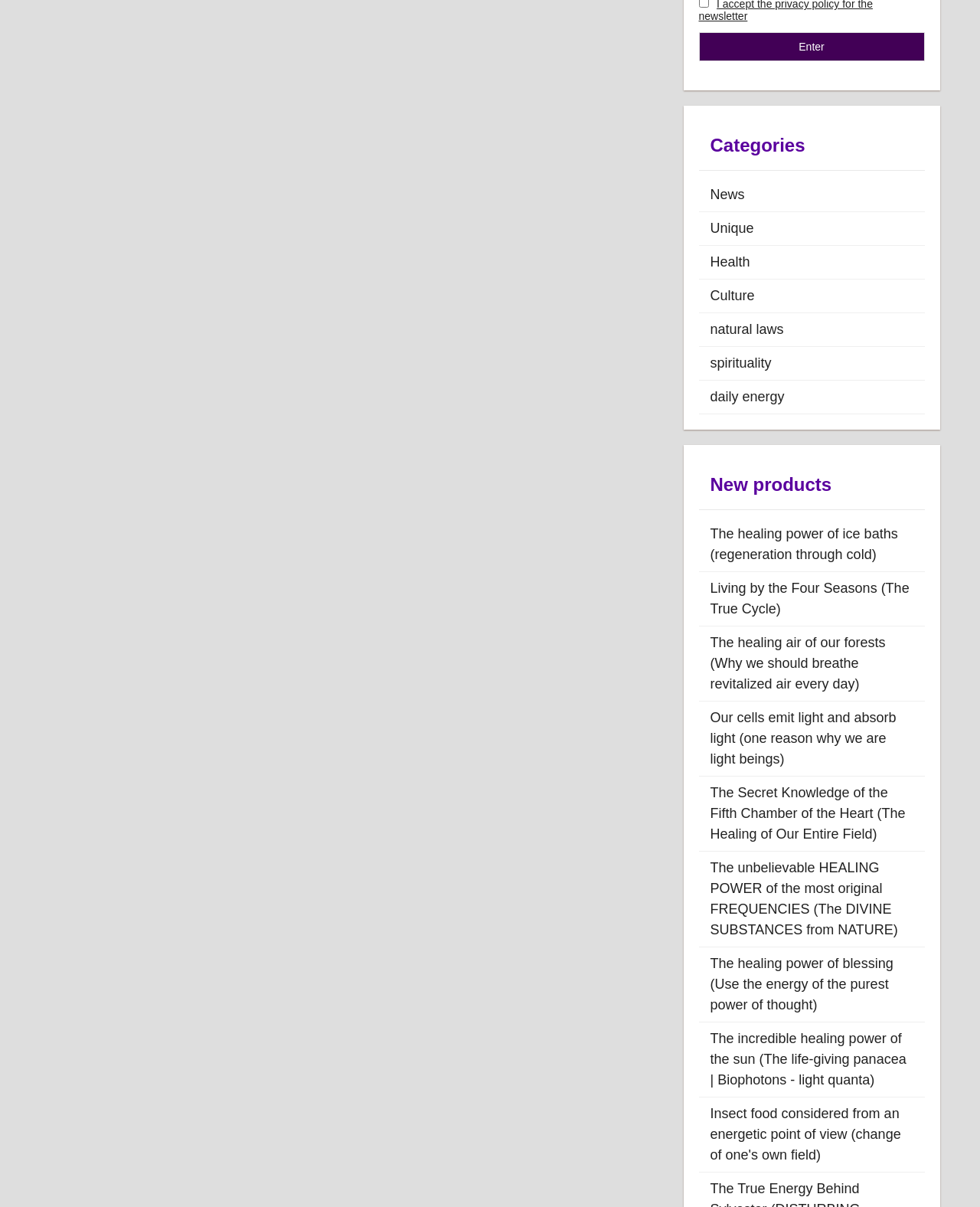Using a single word or phrase, answer the following question: 
Is there a button on the page?

Yes